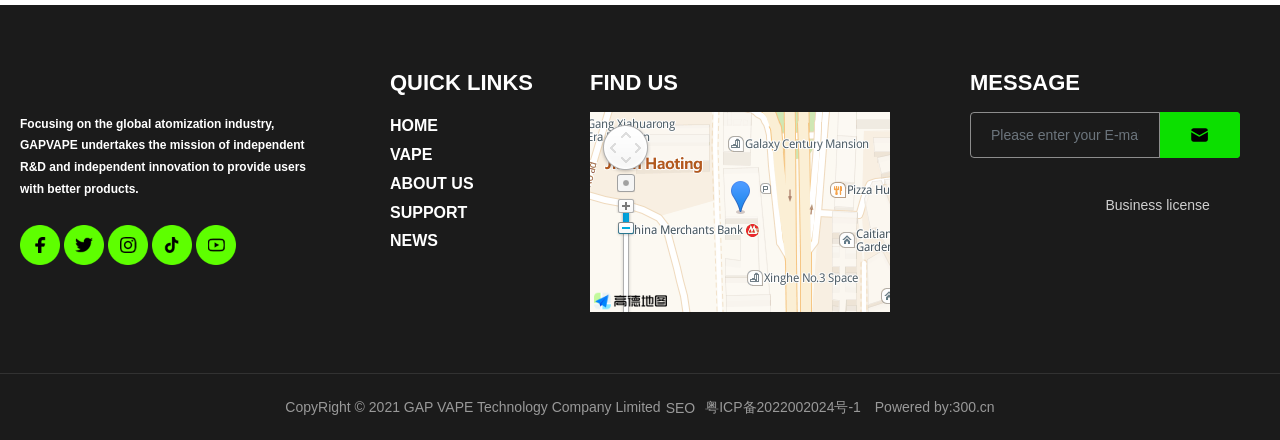How many social media links are present on the webpage?
Based on the image, give a concise answer in the form of a single word or short phrase.

5